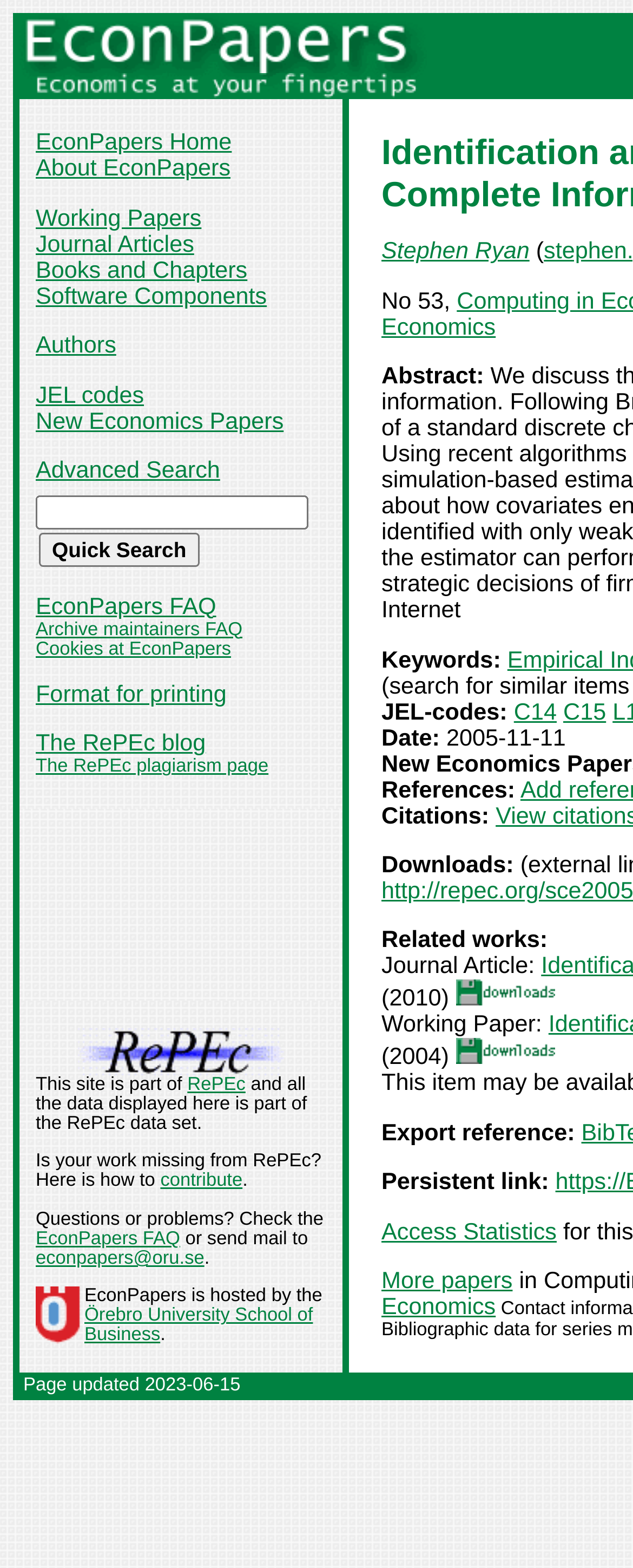Please determine the bounding box coordinates of the element's region to click in order to carry out the following instruction: "Check EconPapers FAQ". The coordinates should be four float numbers between 0 and 1, i.e., [left, top, right, bottom].

[0.056, 0.379, 0.342, 0.395]